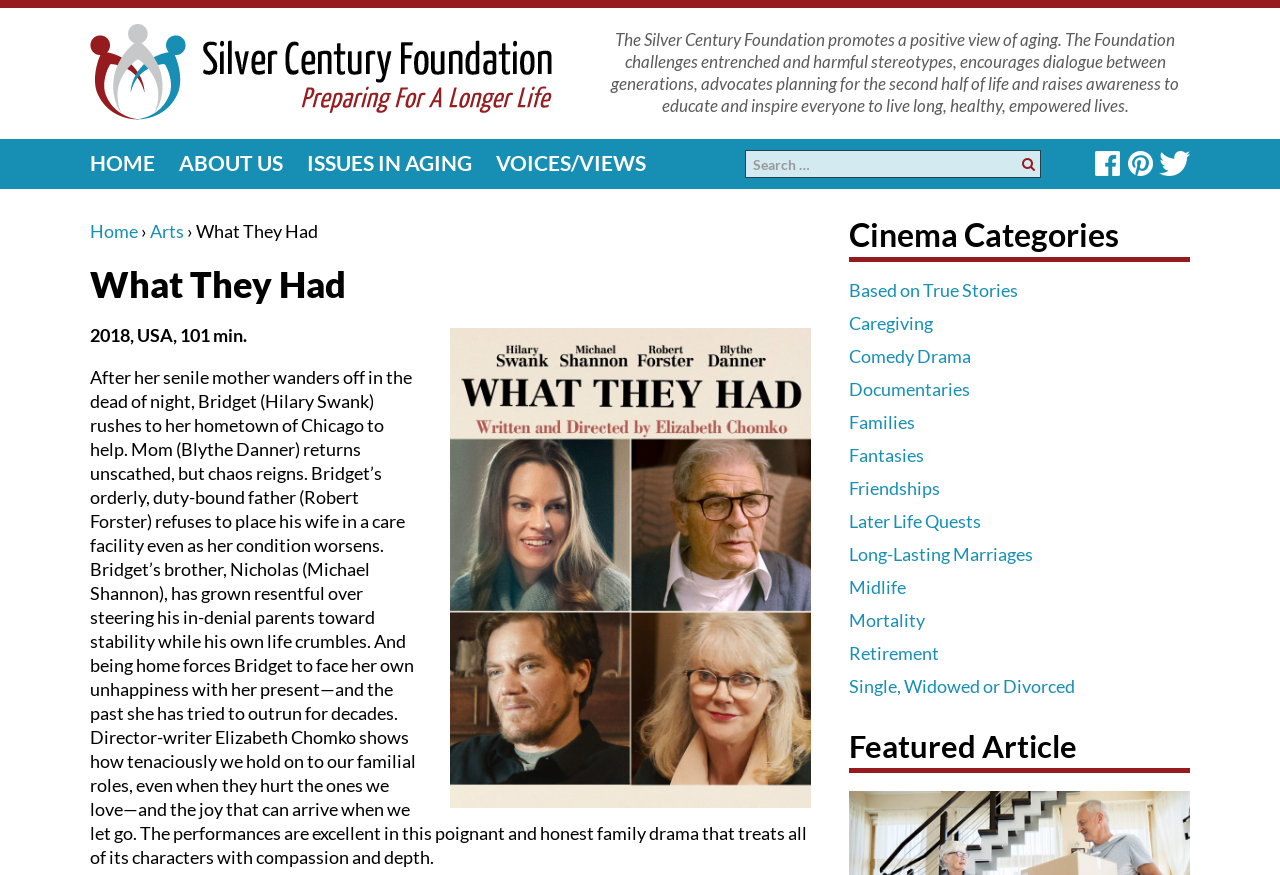What is the genre of the movie 'What They Had'?
Based on the screenshot, provide your answer in one word or phrase.

Comedy Drama